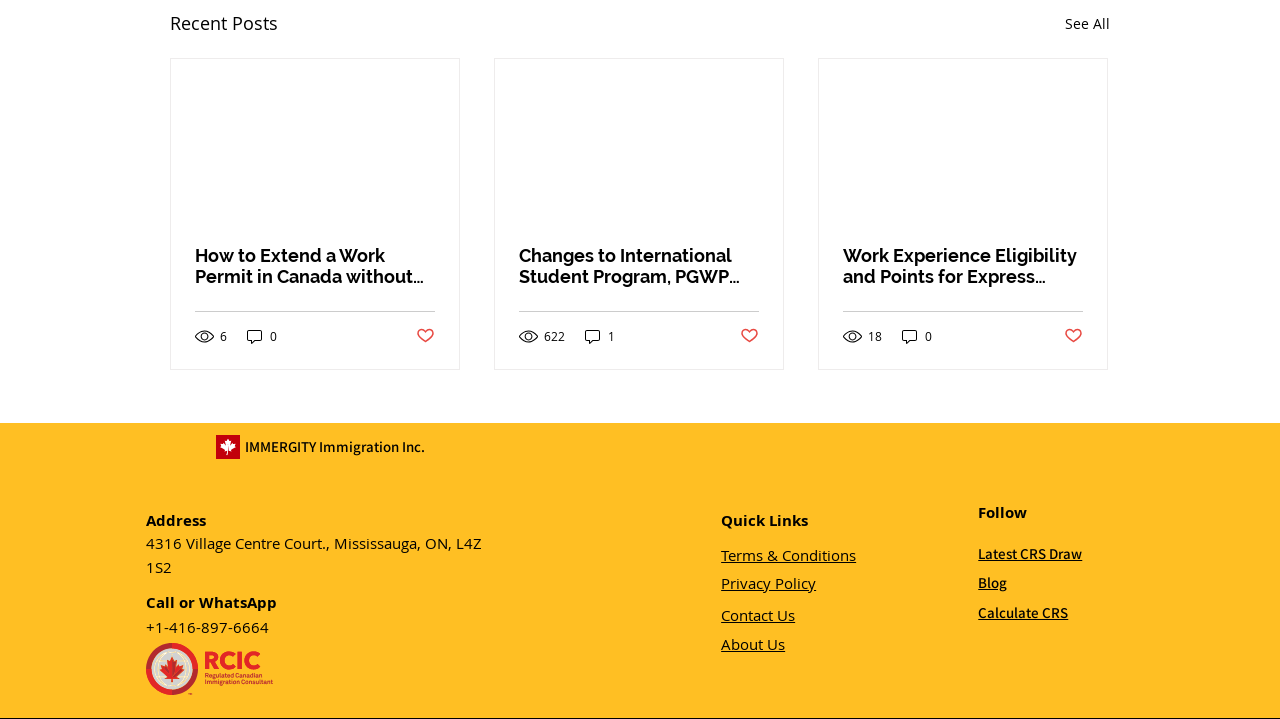Specify the bounding box coordinates of the region I need to click to perform the following instruction: "Click on the 'See All' link". The coordinates must be four float numbers in the range of 0 to 1, i.e., [left, top, right, bottom].

[0.832, 0.013, 0.867, 0.053]